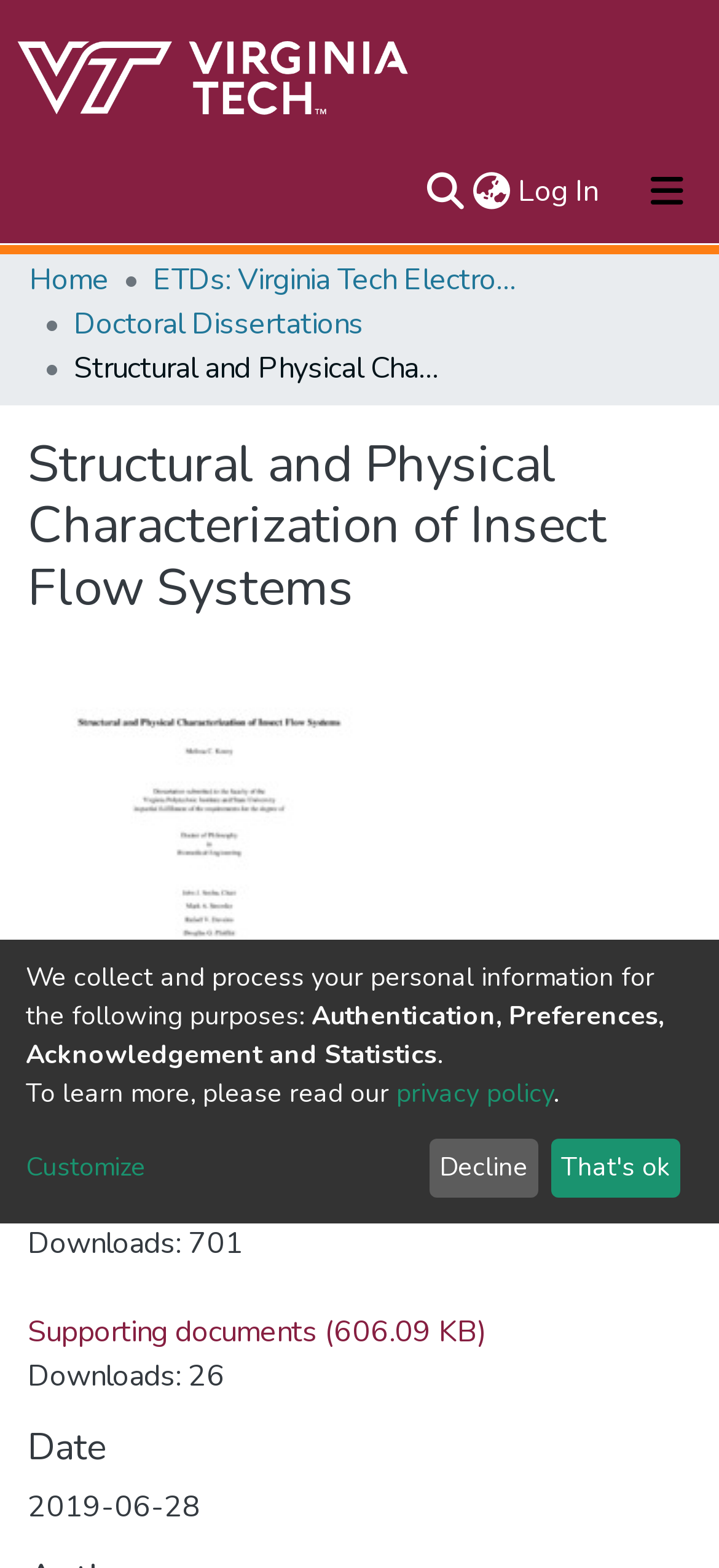Given the description of a UI element: "aria-label="Language switch" title="Language switch"", identify the bounding box coordinates of the matching element in the webpage screenshot.

[0.651, 0.108, 0.715, 0.136]